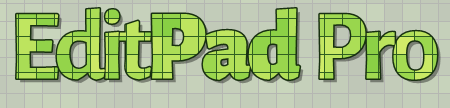What is the purpose of EditPad Pro?
Please use the visual content to give a single word or phrase answer.

to provide an efficient workspace